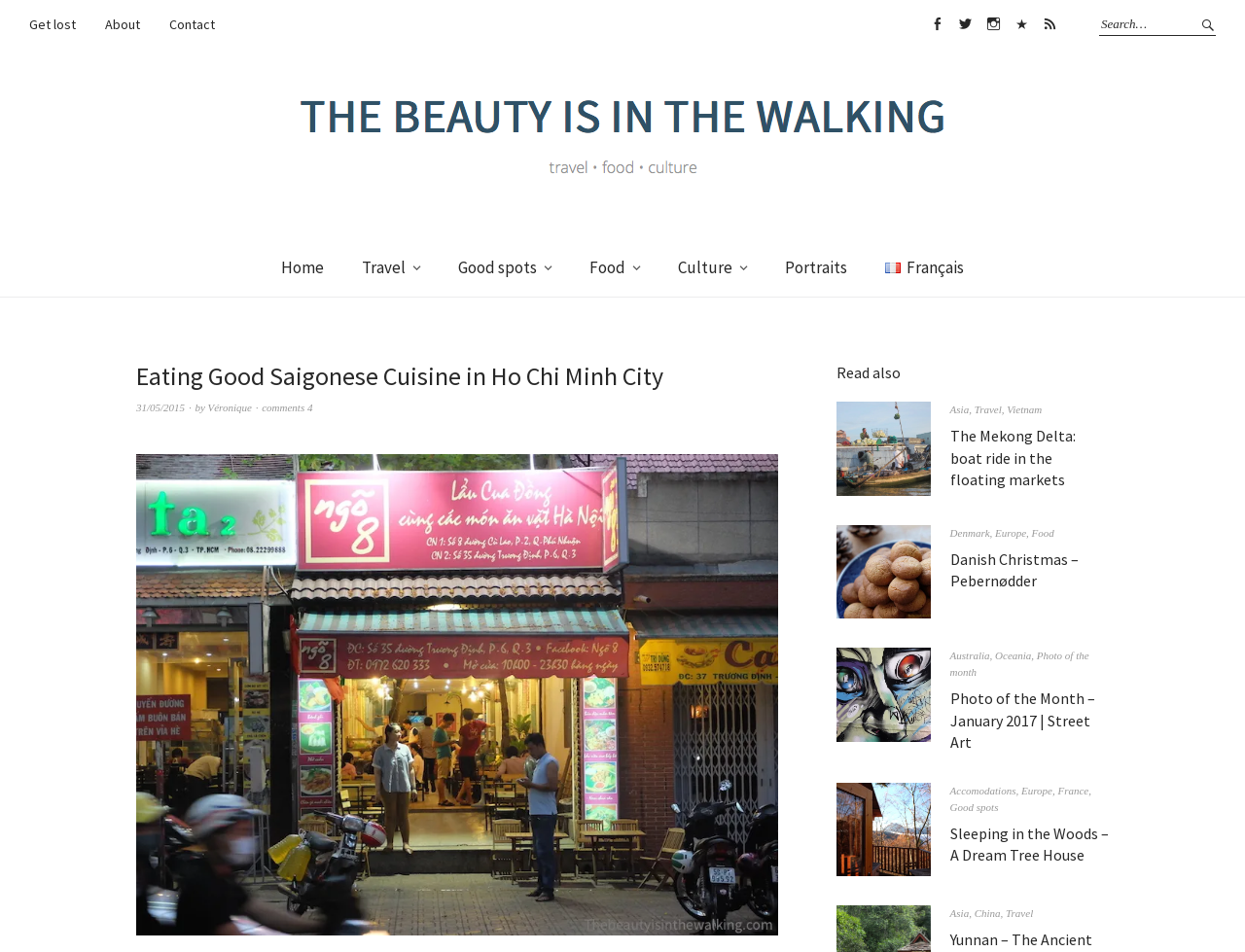Determine the main heading text of the webpage.

Eating Good Saigonese Cuisine in Ho Chi Minh City